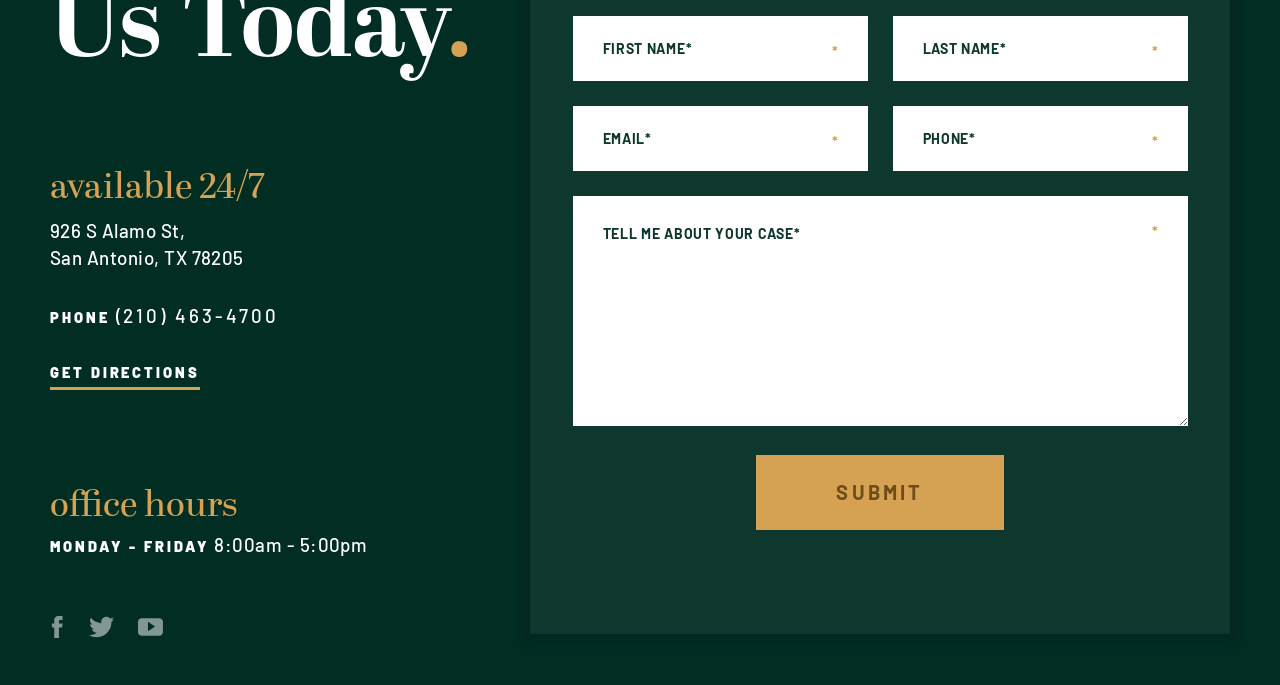Determine the coordinates of the bounding box that should be clicked to complete the instruction: "enter your message". The coordinates should be represented by four float numbers between 0 and 1: [left, top, right, bottom].

[0.447, 0.286, 0.928, 0.621]